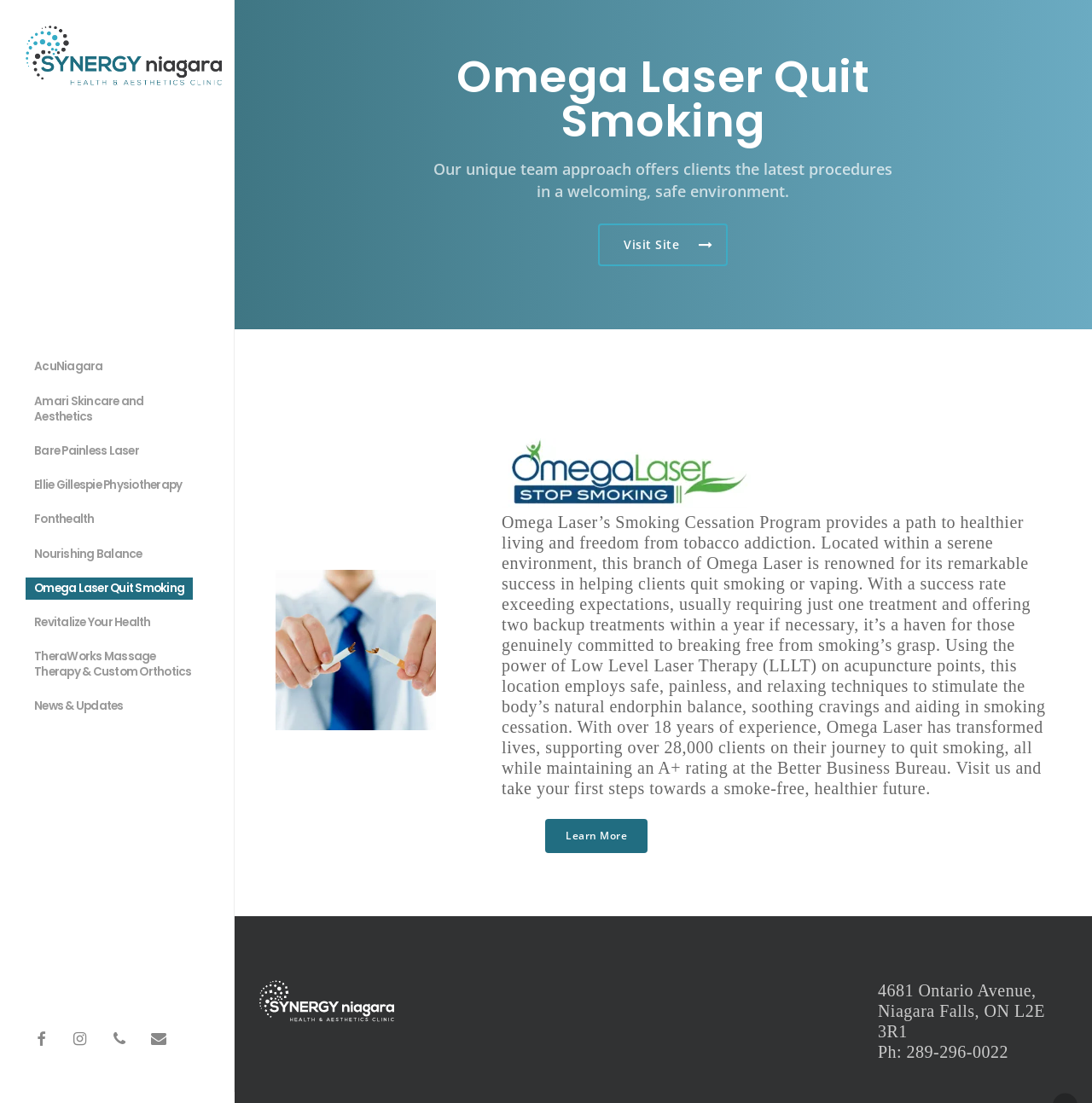Can you show the bounding box coordinates of the region to click on to complete the task described in the instruction: "Click on the 'JP Contraction' link"?

None